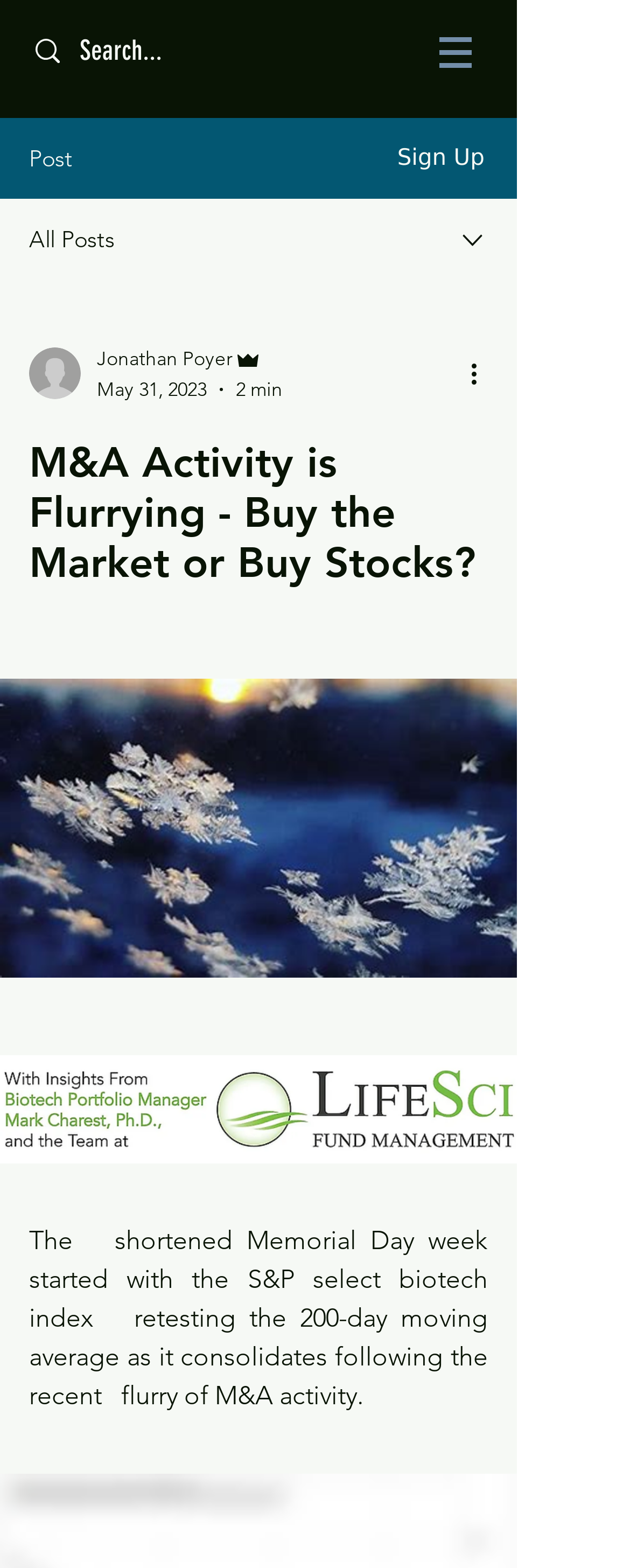Use a single word or phrase to answer this question: 
What is the author of the post?

Jonathan Poyer